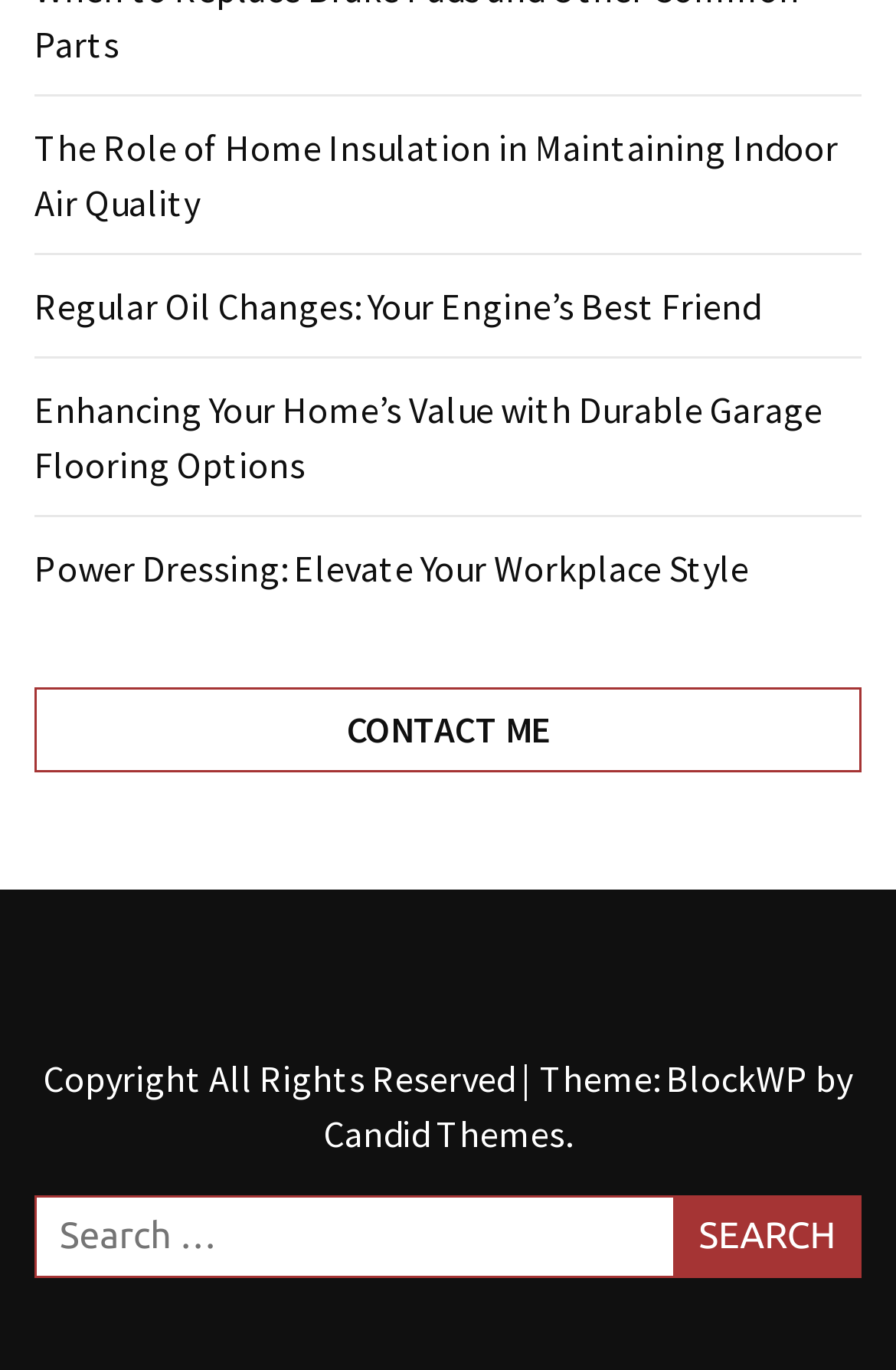Please provide a one-word or short phrase answer to the question:
What is the purpose of the search box?

To search the website